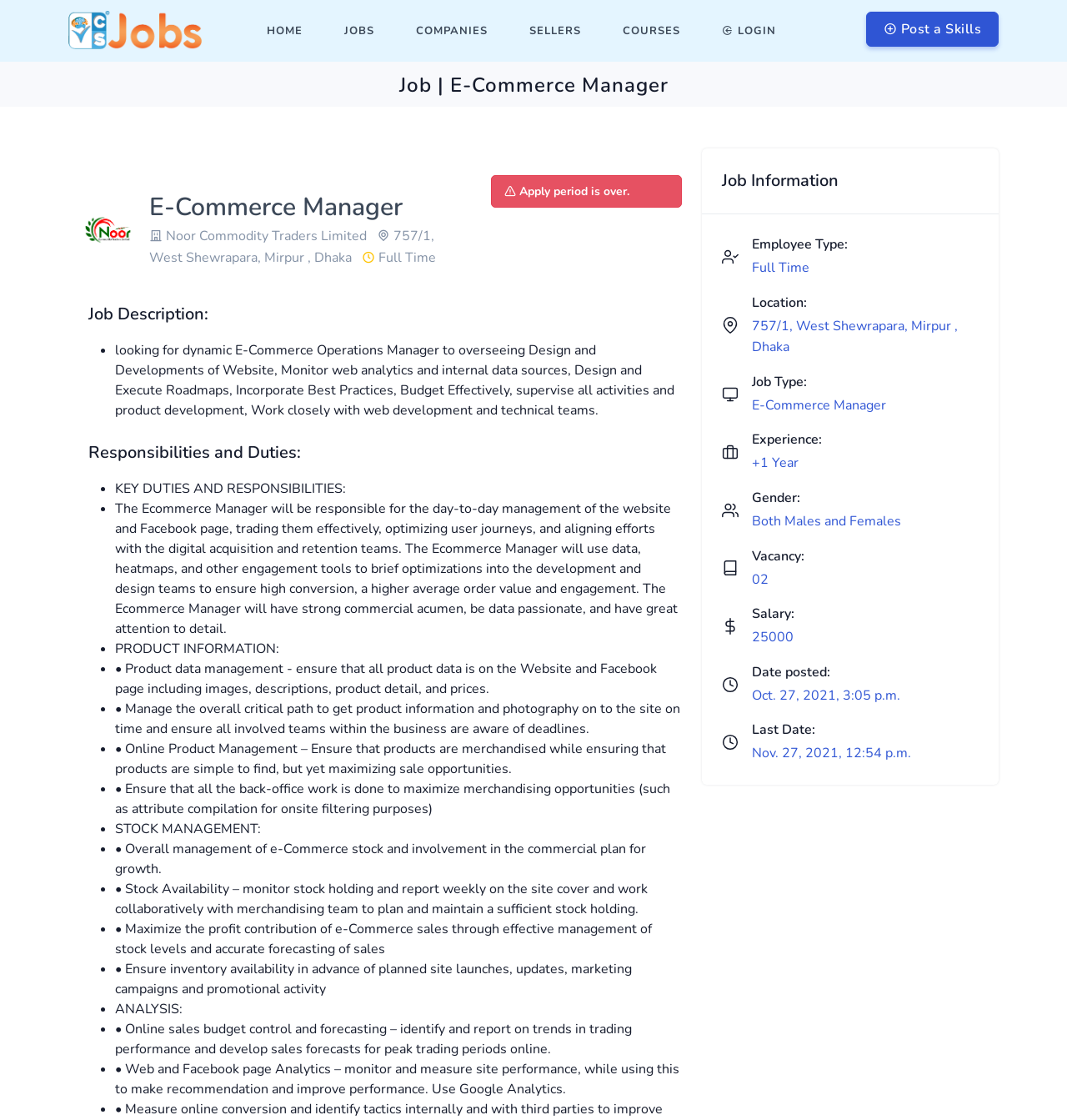Find the bounding box coordinates of the clickable region needed to perform the following instruction: "Read more about Proa's new energy intelligence". The coordinates should be provided as four float numbers between 0 and 1, i.e., [left, top, right, bottom].

None